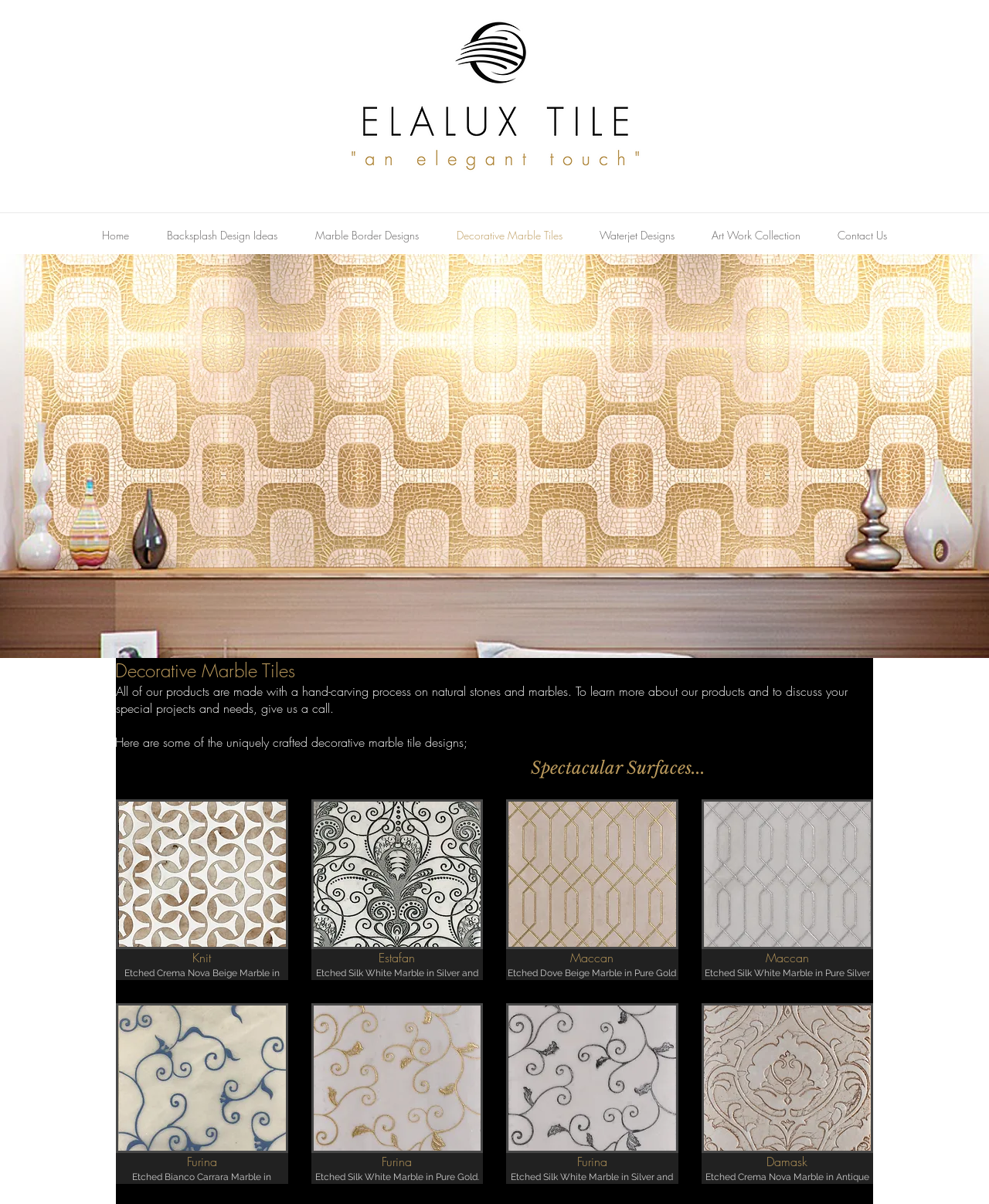How many uniquely crafted decorative marble tile designs are showcased on this webpage?
Using the image, elaborate on the answer with as much detail as possible.

There are six links under the heading 'Here are some of the uniquely crafted decorative marble tile designs;', each showcasing a different design, namely 'Knit Knit Etched Crema Nova Beige Marble', 'Estafan Estafan Etched Silk White Marble', 'Maccan Maccan Etched Dove Beige Marble', 'Maccan Maccan Etched Silk White Marble', 'Furina Furina Etched Bianco Carrara Marble', and 'Damask Damask Etched Crema Nova Marble'.